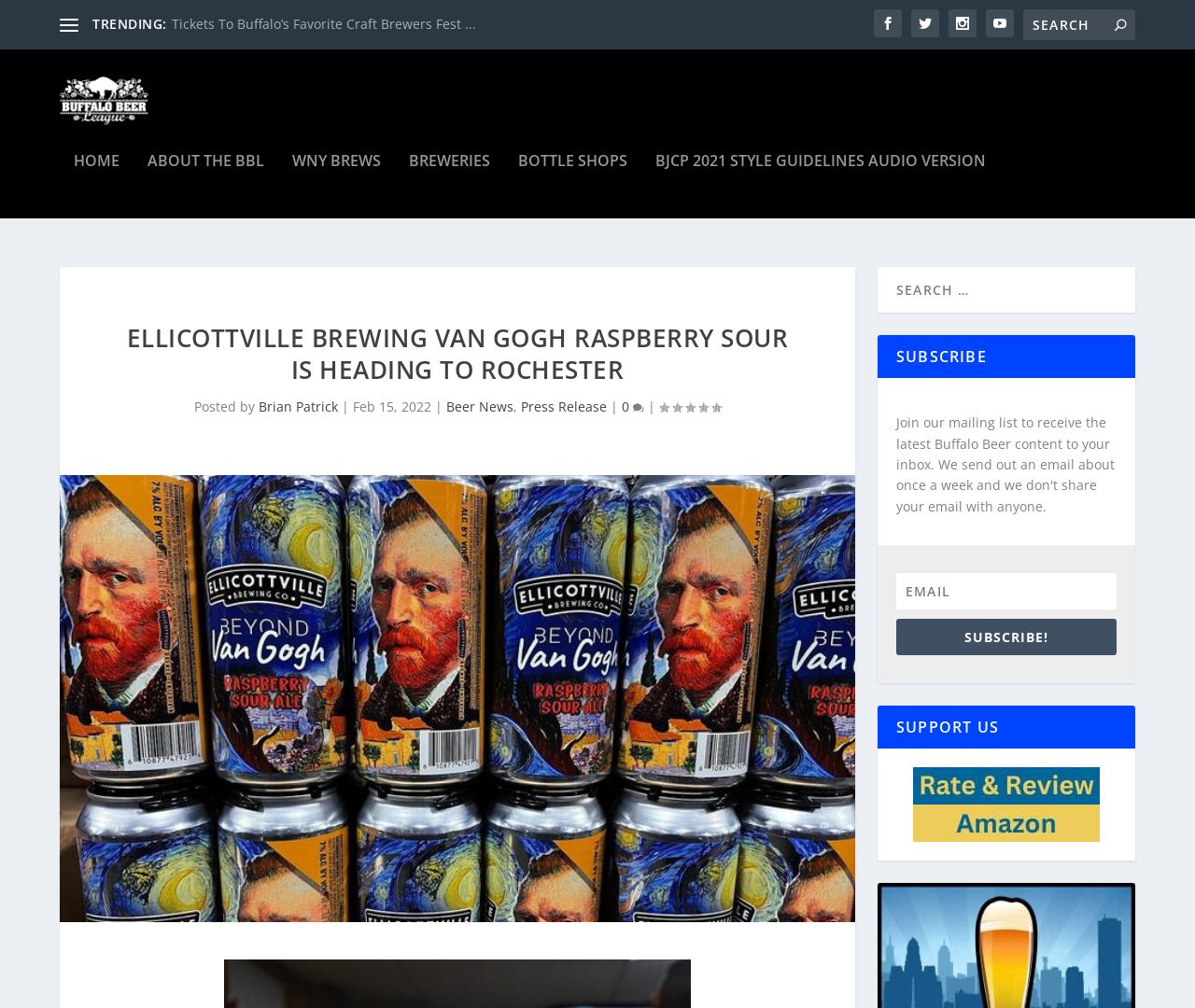Please locate and generate the primary heading on this webpage.

ELLICOTTVILLE BREWING VAN GOGH RASPBERRY SOUR IS HEADING TO ROCHESTER